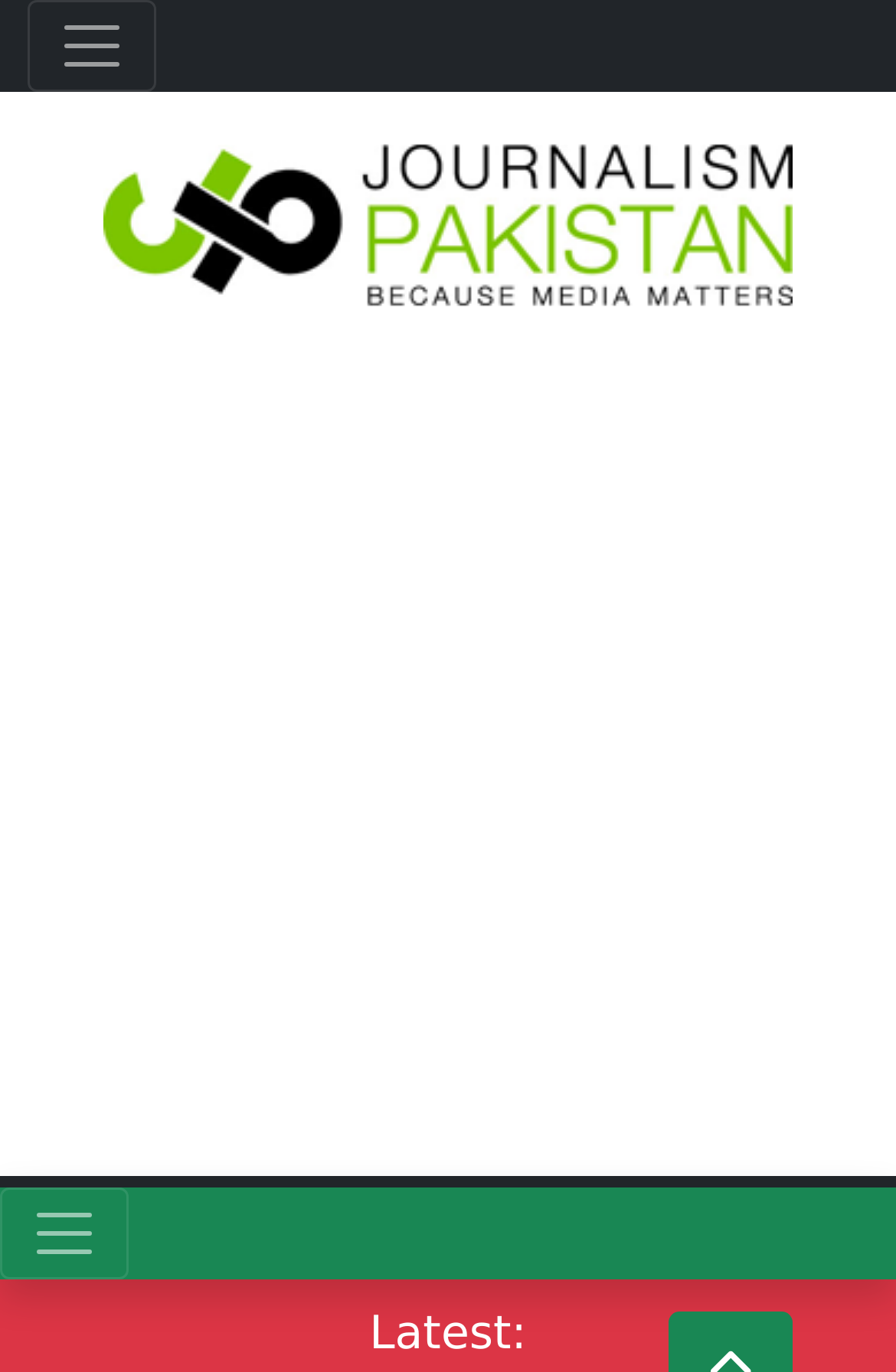Produce a meticulous description of the webpage.

The webpage appears to be a news article page, with a focus on the title "Six elected NPC office-bearers unopposed". At the top left corner, there is a small button. Next to it, on the top center, is a link to "Journalism Pakistan", accompanied by an image with the same name. 

Below the top section, the majority of the page is occupied by an iframe, which is likely an advertisement. 

At the bottom left corner, there is another button. On the bottom center, there is a static text "Latest:", which suggests that the webpage may have a section for latest news or updates.